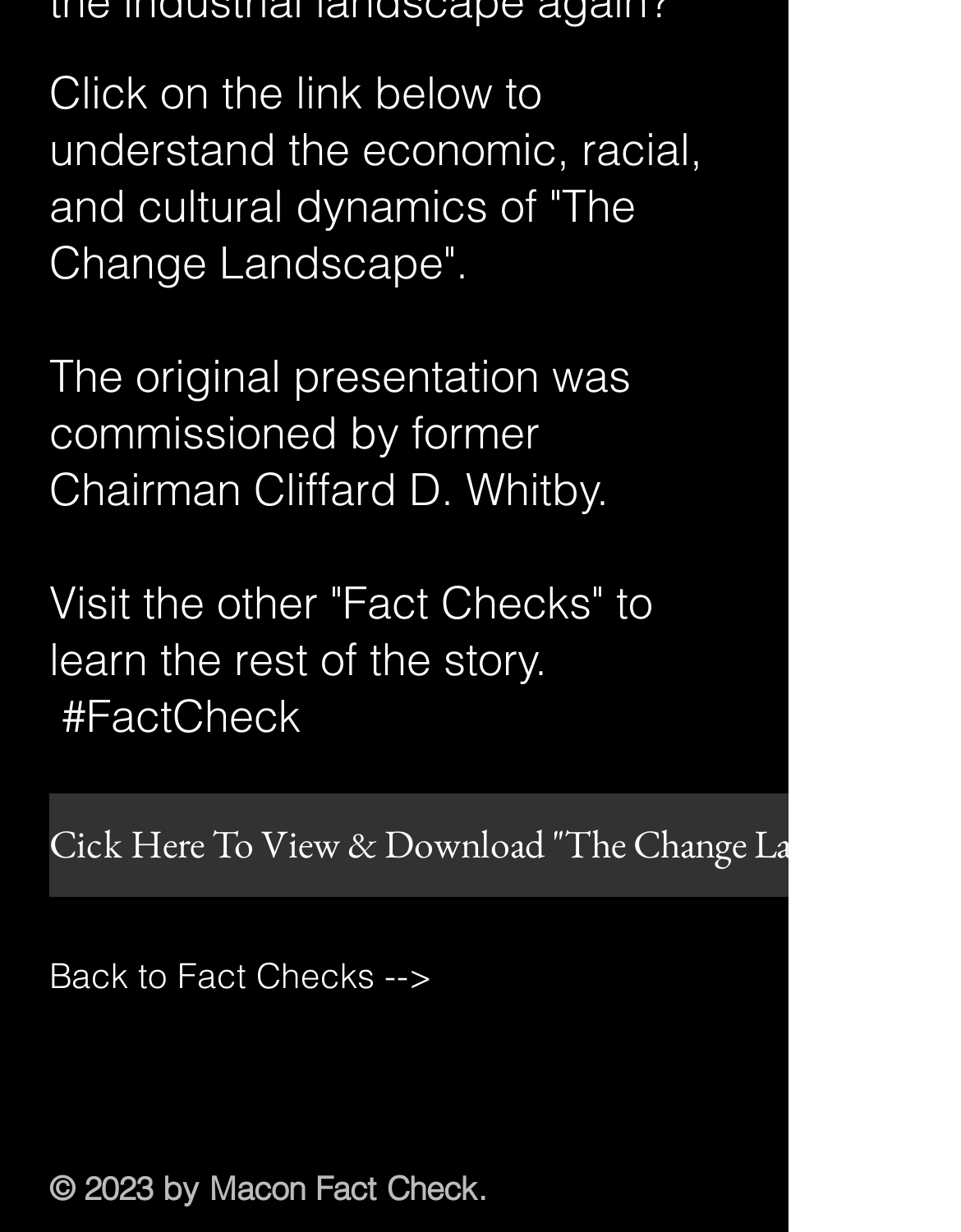How many social media icons are in the Social Bar?
Based on the visual, give a brief answer using one word or a short phrase.

2